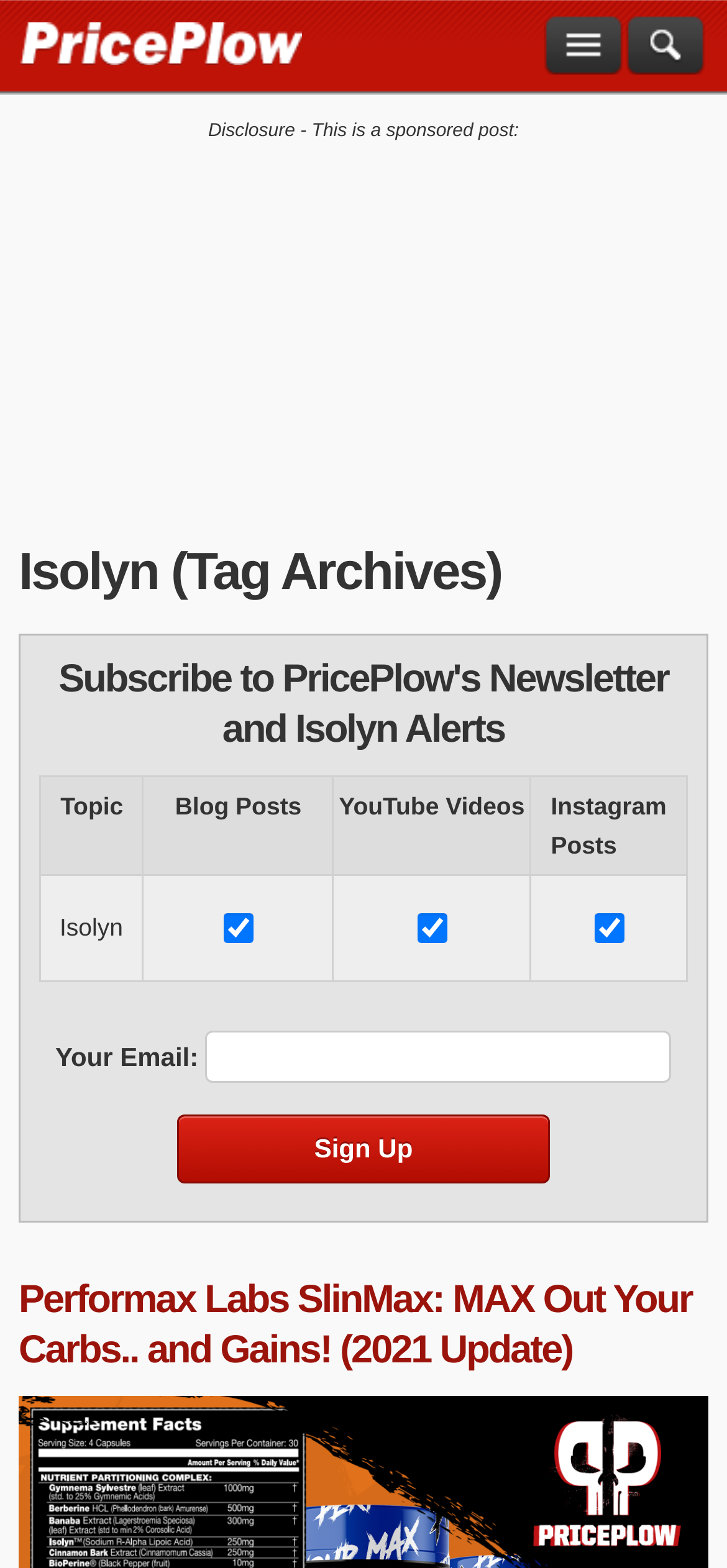What is the purpose of the form at the bottom?
Can you offer a detailed and complete answer to this question?

The form at the bottom of the webpage has a heading 'Subscribe to PricePlow's Newsletter and Isolyn Alerts' and a text input field for email, indicating that the purpose of the form is to allow users to subscribe to the newsletter and receive alerts related to Isolyn.